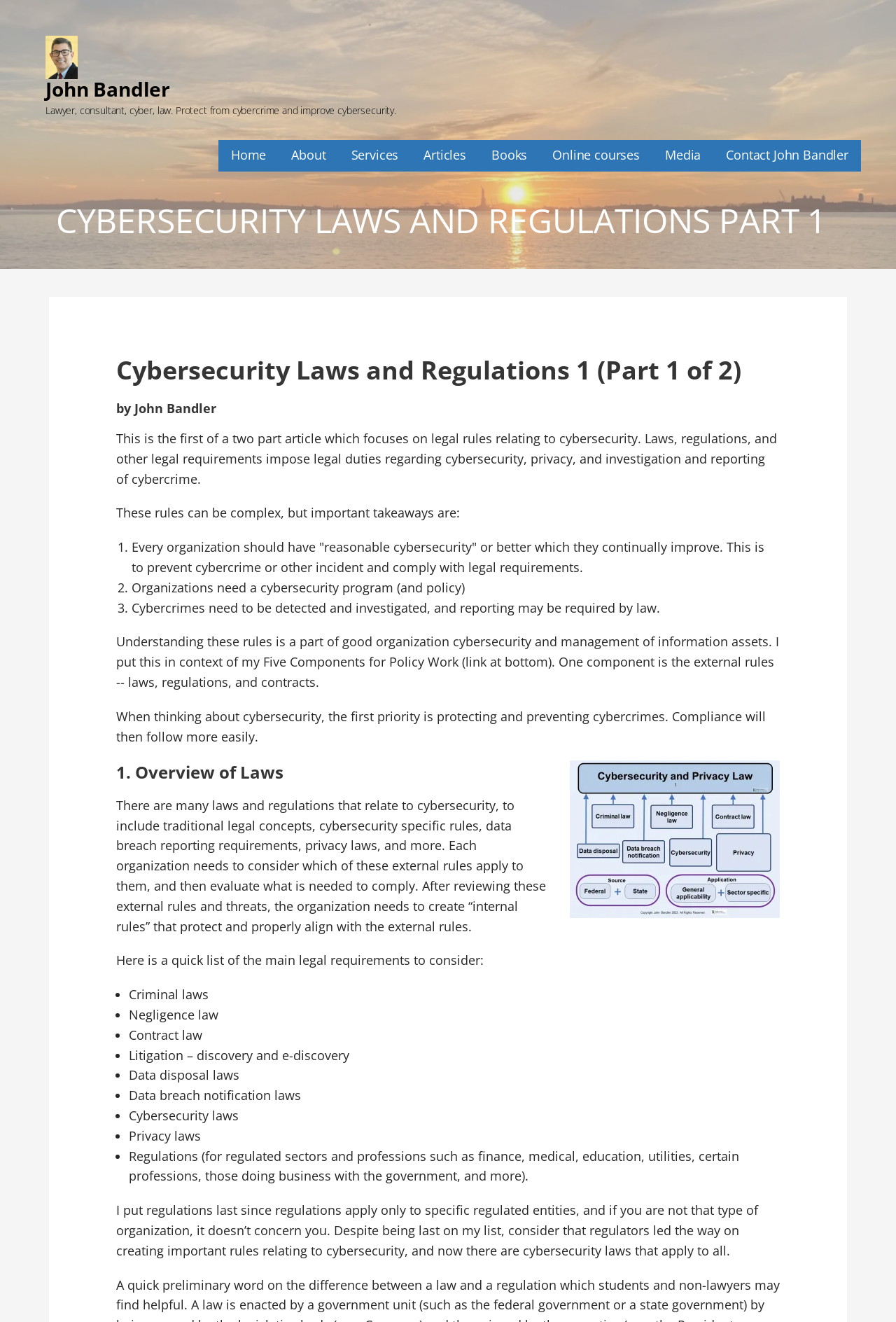Please examine the image and provide a detailed answer to the question: How many components does the author's policy work have?

The author mentions that understanding these rules is a part of good organization cybersecurity and management of information assets, and he puts this in context of his Five Components for Policy Work, which is linked at the bottom of the webpage.